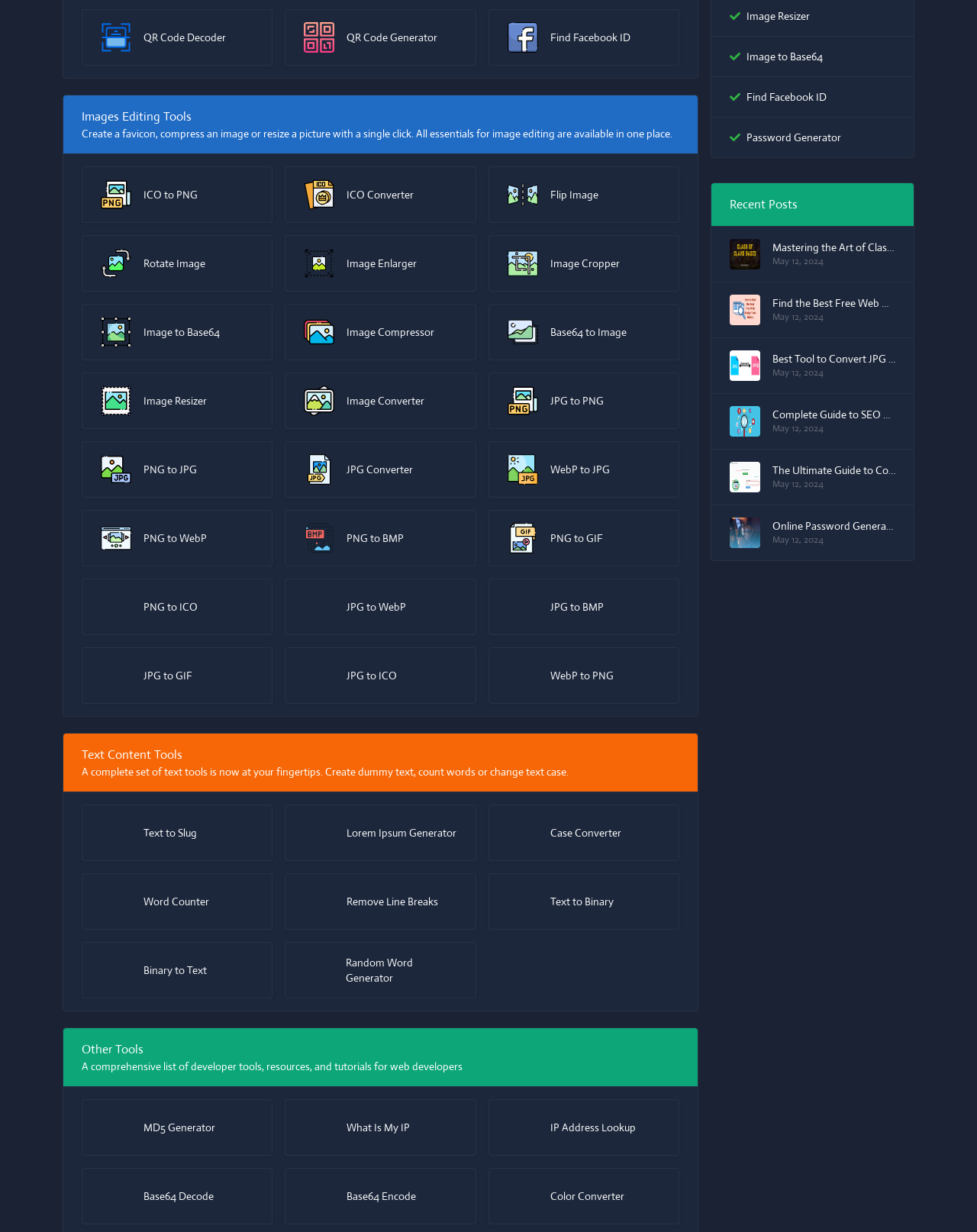Provide the bounding box coordinates for the area that should be clicked to complete the instruction: "Decode a QR code".

[0.084, 0.007, 0.279, 0.053]